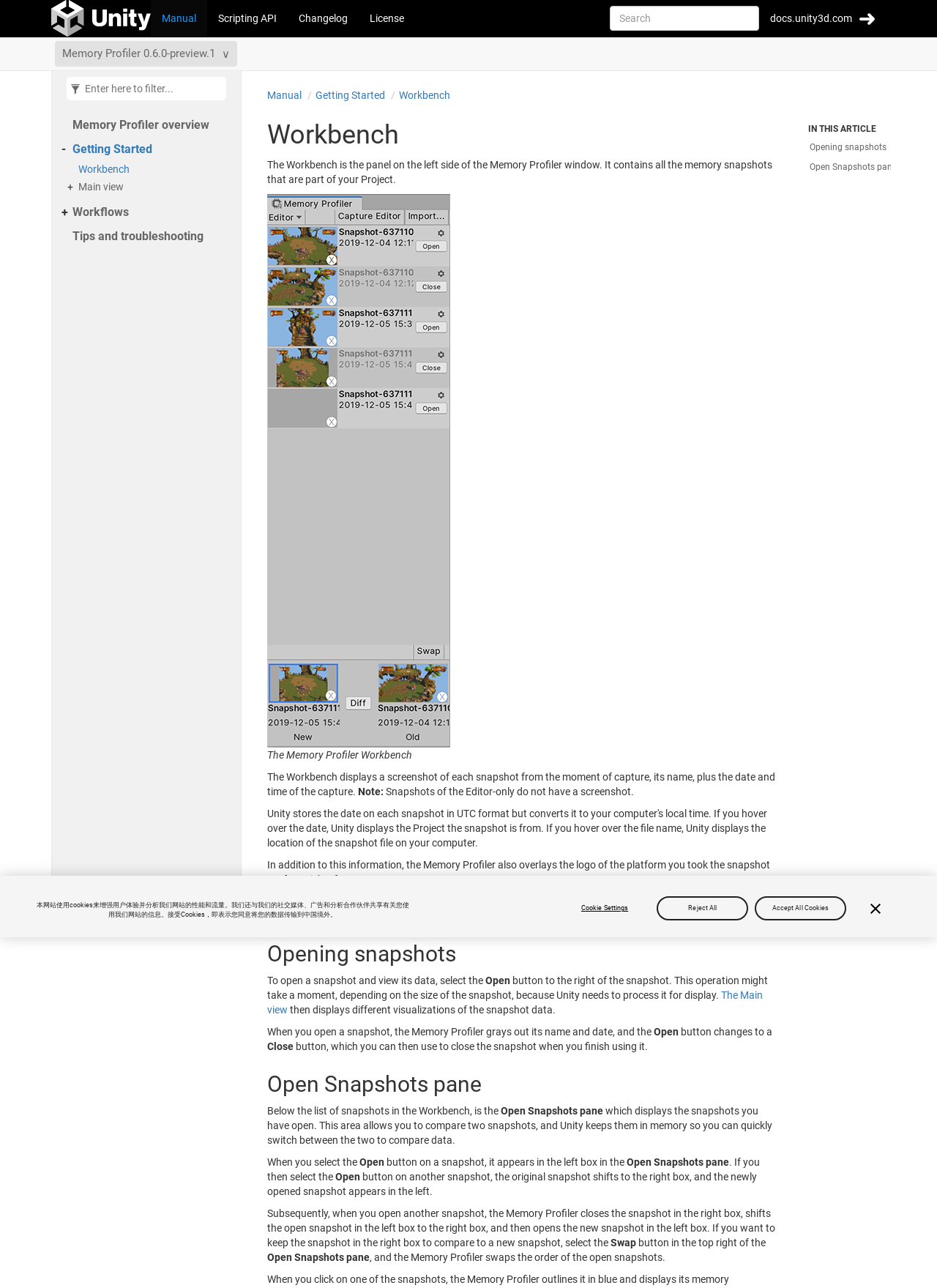What is the purpose of the Open Snapshots pane?
Please use the visual content to give a single word or phrase answer.

Compare two snapshots